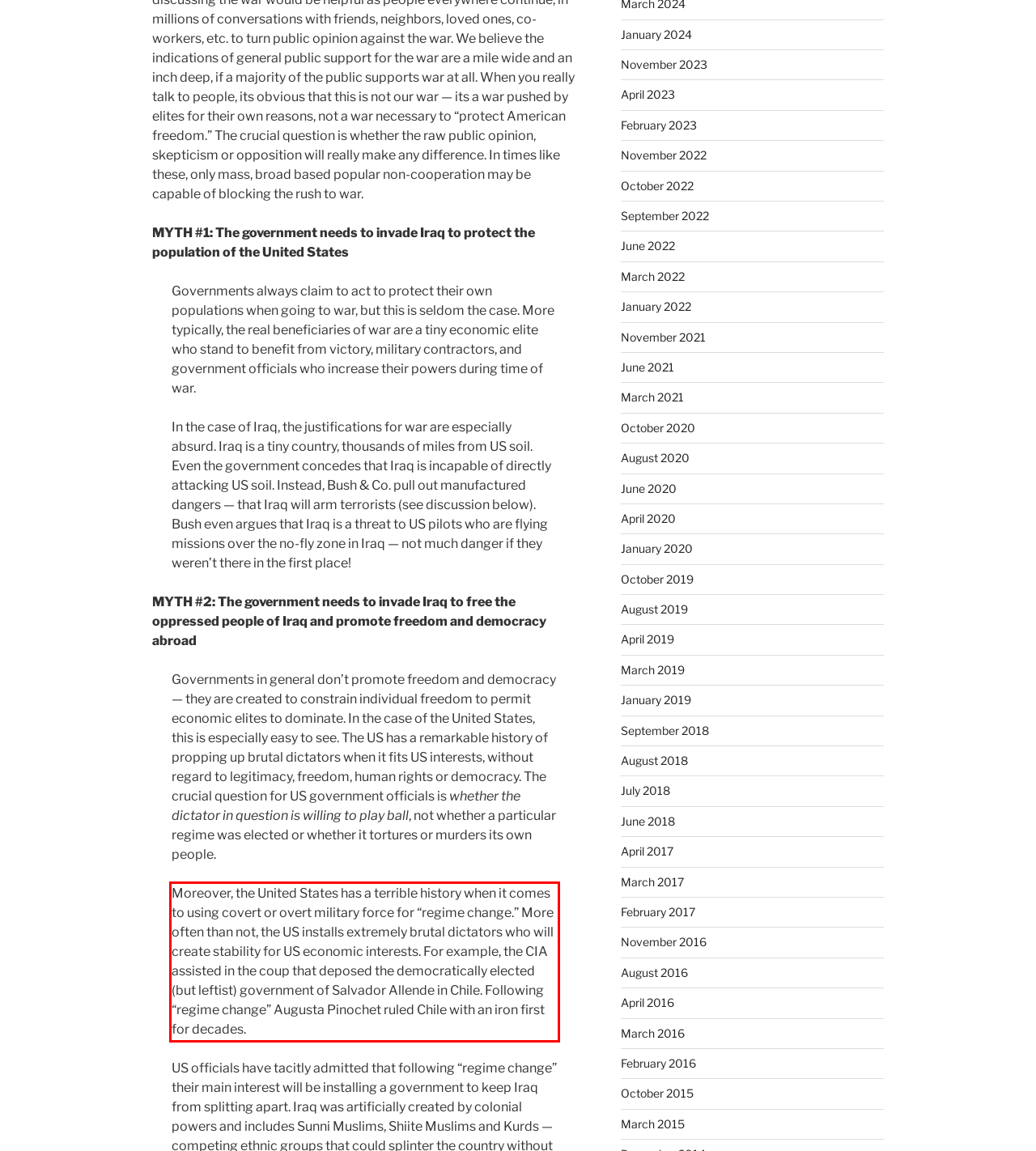Extract and provide the text found inside the red rectangle in the screenshot of the webpage.

Moreover, the United States has a terrible history when it comes to using covert or overt military force for “regime change.” More often than not, the US installs extremely brutal dictators who will create stability for US economic interests. For example, the CIA assisted in the coup that deposed the democratically elected (but leftist) government of Salvador Allende in Chile. Following “regime change” Augusta Pinochet ruled Chile with an iron first for decades.